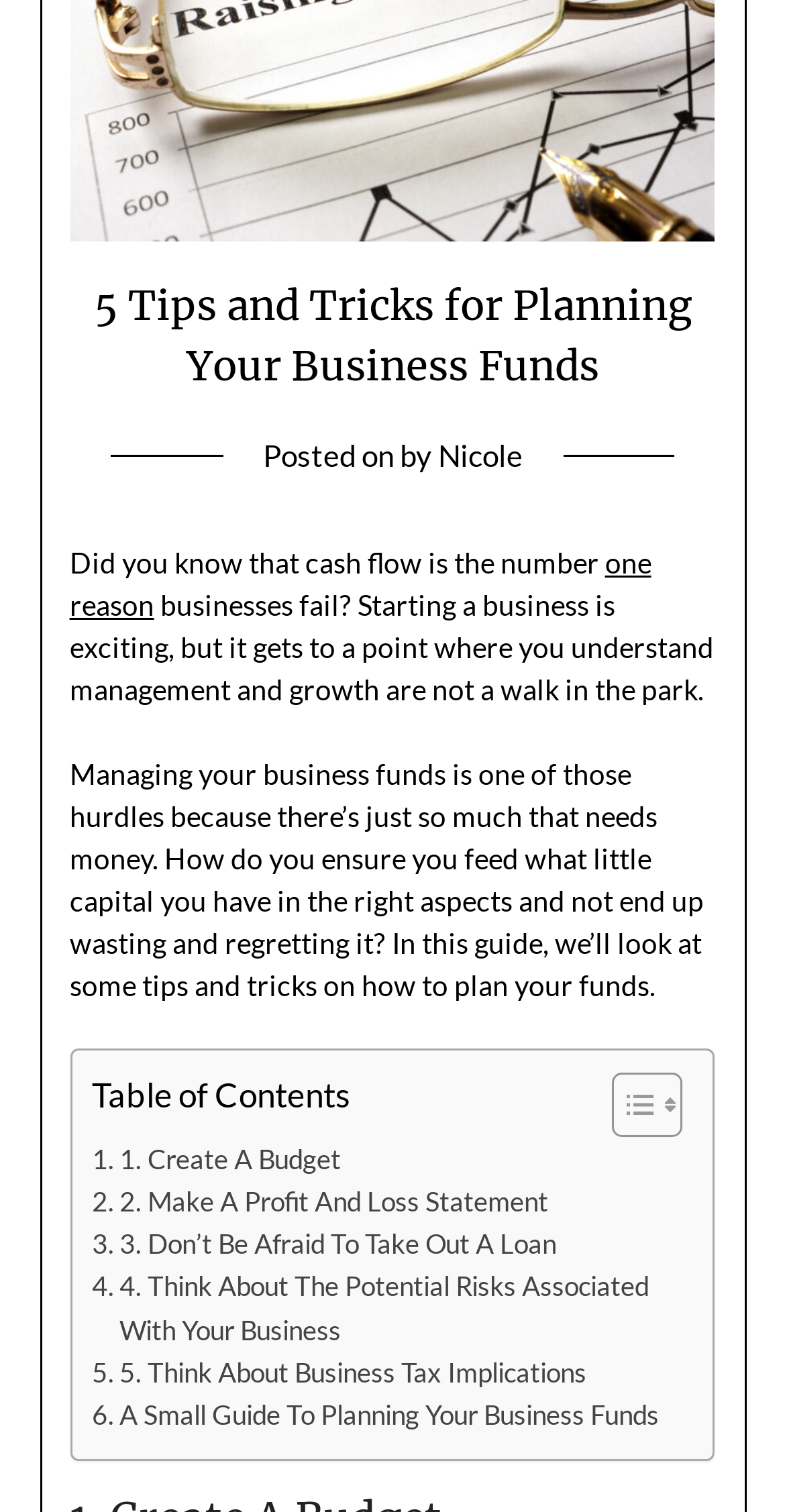Based on the provided description, "1. Create A Budget", find the bounding box of the corresponding UI element in the screenshot.

[0.117, 0.753, 0.434, 0.781]